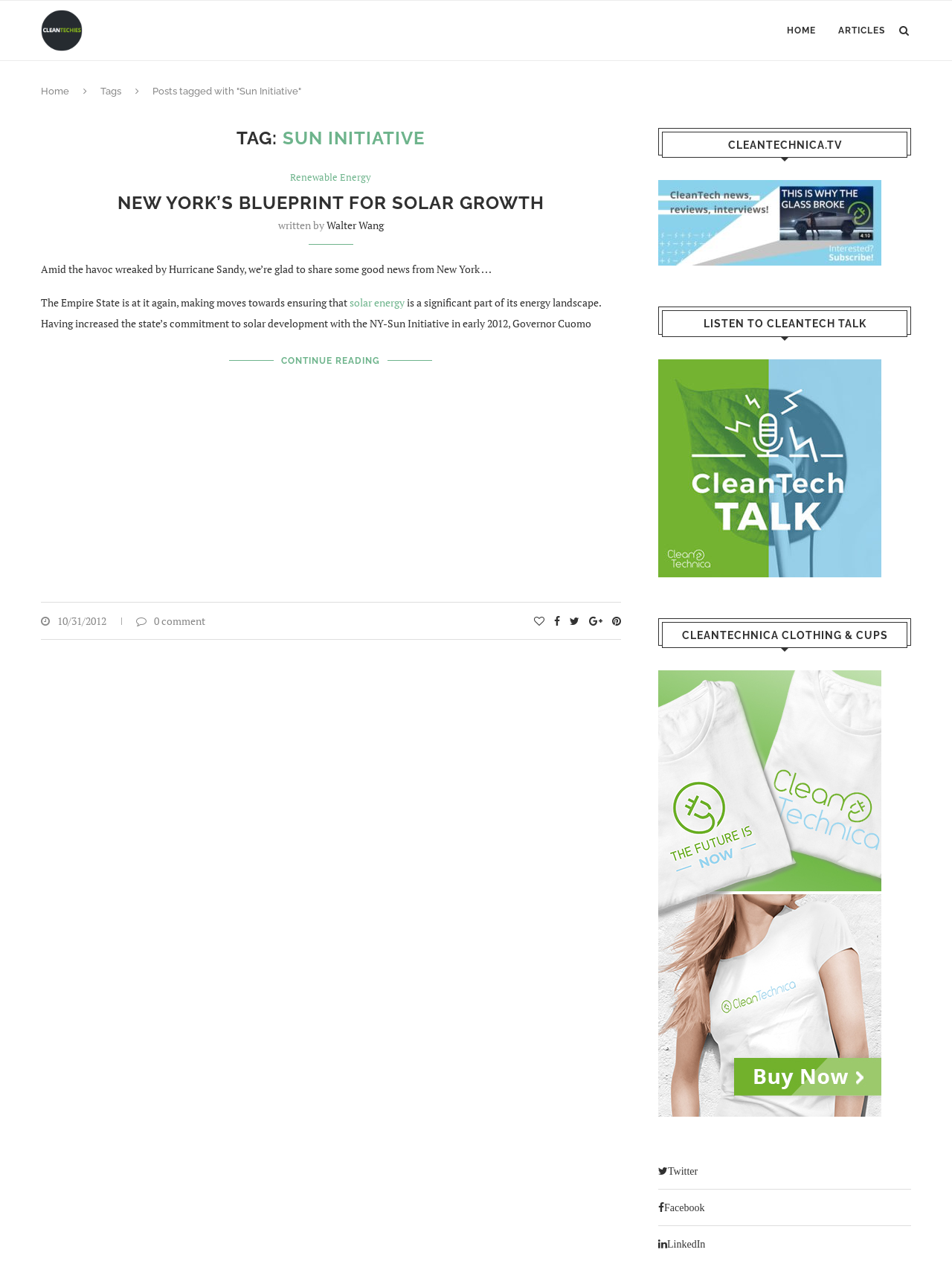Use a single word or phrase to respond to the question:
How many social media links are at the bottom of the page?

3